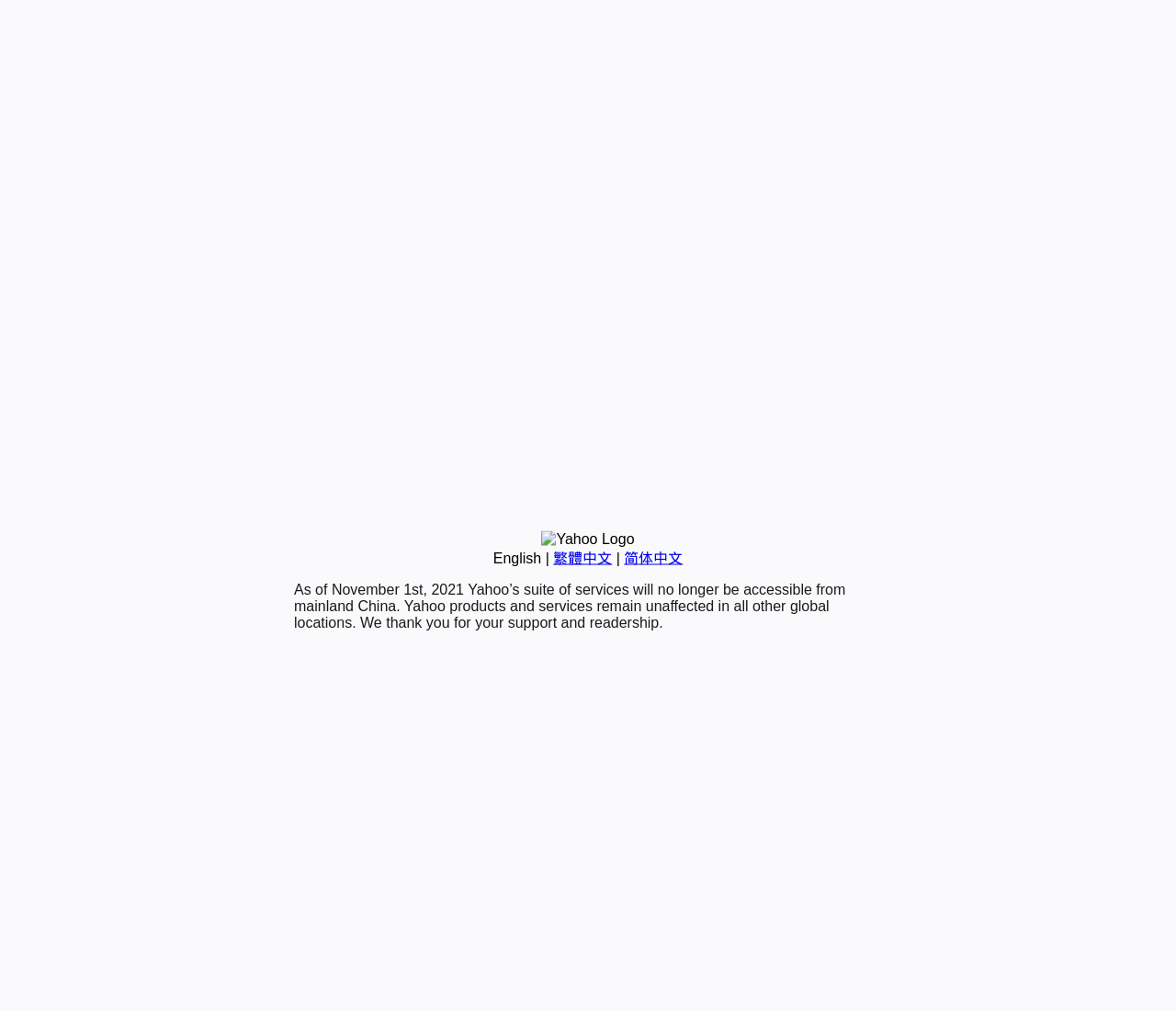Using the element description: "简体中文", determine the bounding box coordinates. The coordinates should be in the format [left, top, right, bottom], with values between 0 and 1.

[0.531, 0.544, 0.581, 0.56]